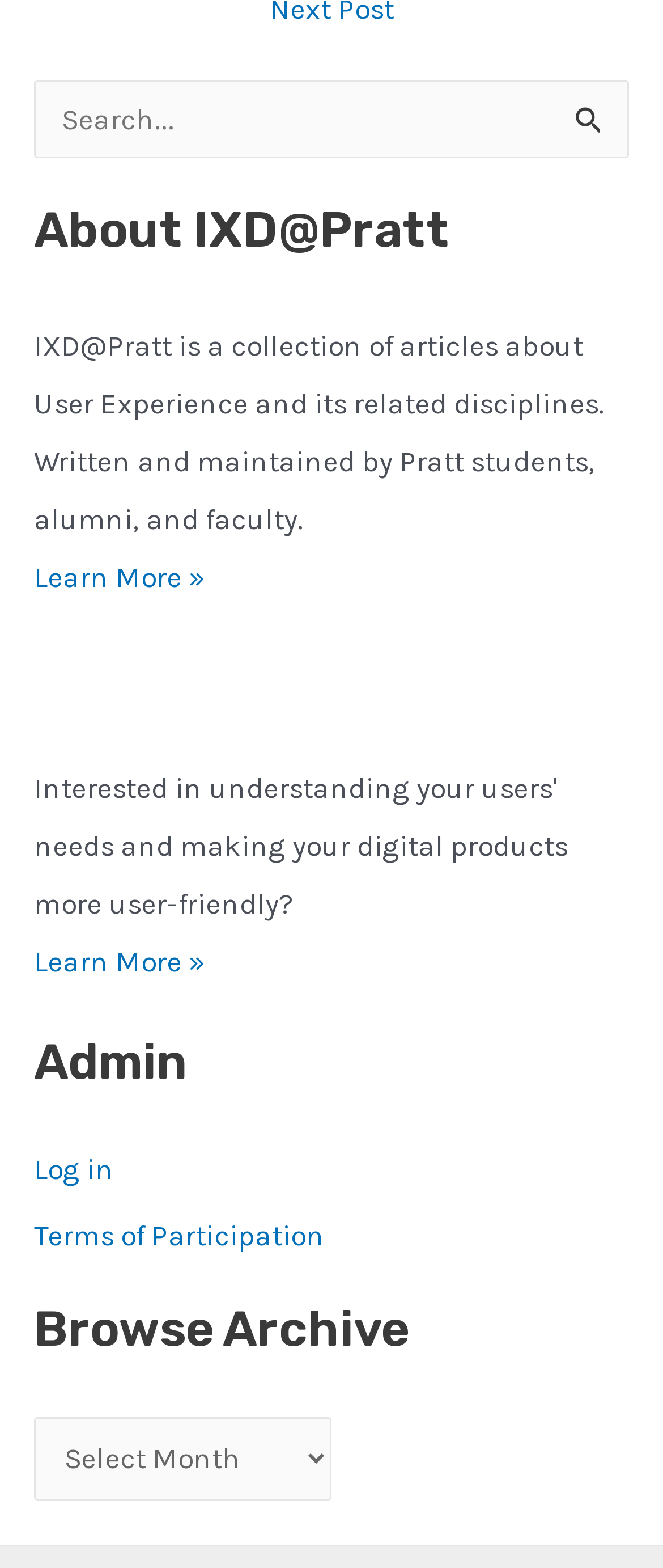Highlight the bounding box coordinates of the region I should click on to meet the following instruction: "Browse the archive".

[0.051, 0.903, 0.499, 0.957]